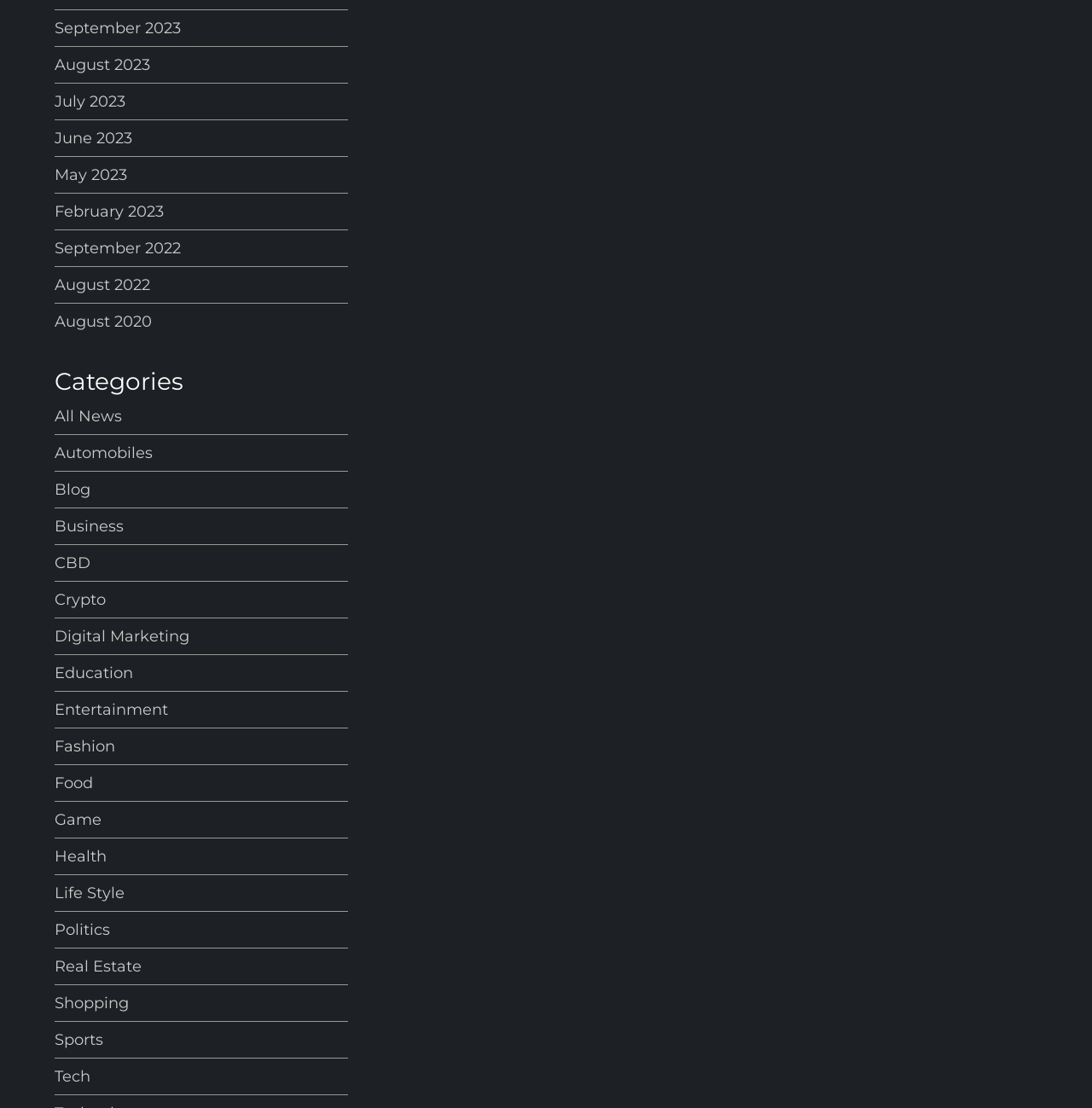What are the categories listed on the webpage?
Look at the image and respond to the question as thoroughly as possible.

By examining the webpage, I can see a section labeled 'Categories' which lists various categories such as 'All News', 'Automobiles', 'Blog', and many more. These categories are likely used to organize and filter news articles or content on the webpage.